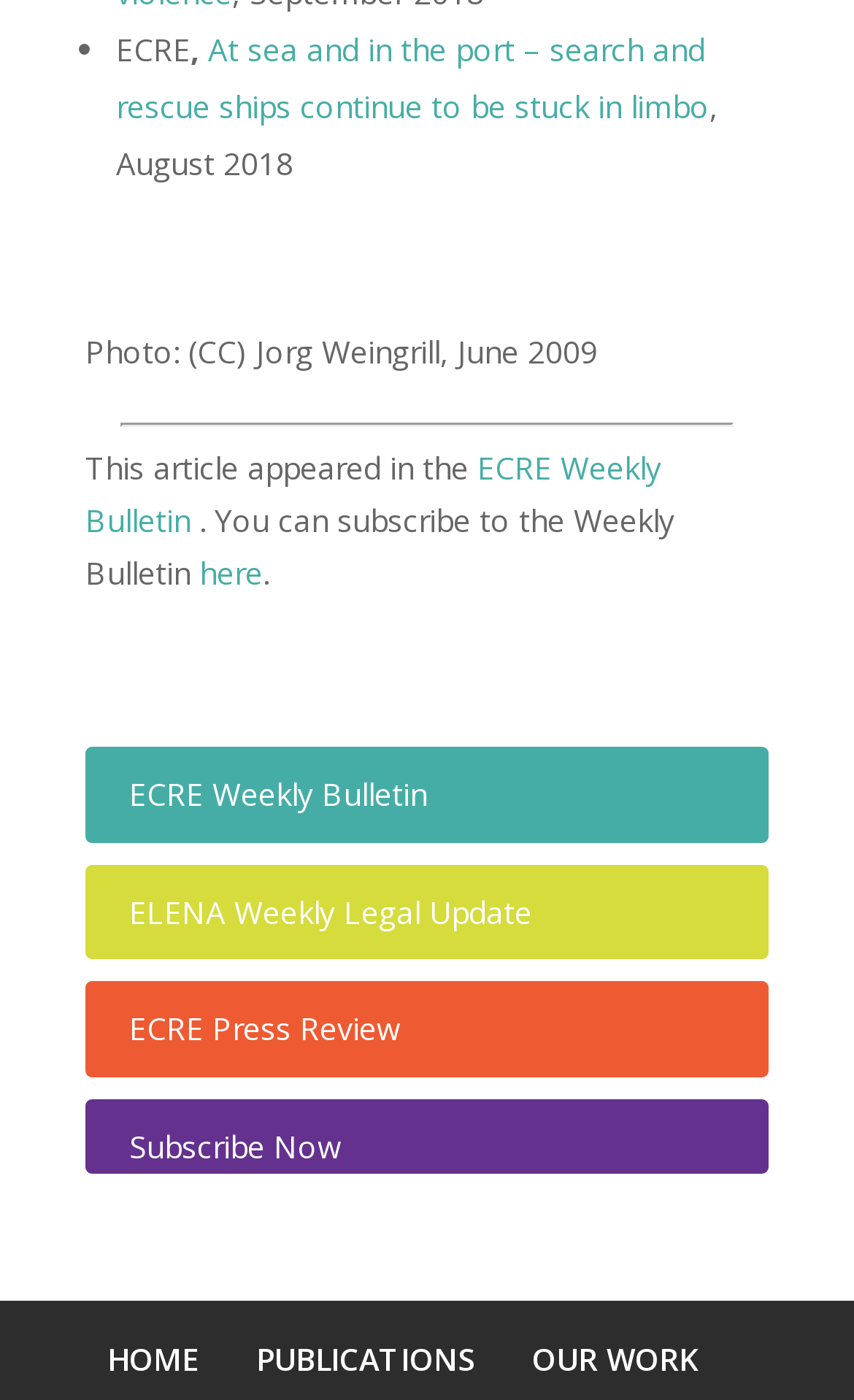Indicate the bounding box coordinates of the element that needs to be clicked to satisfy the following instruction: "Check the ELENA Weekly Legal Update". The coordinates should be four float numbers between 0 and 1, i.e., [left, top, right, bottom].

[0.151, 0.636, 0.623, 0.666]